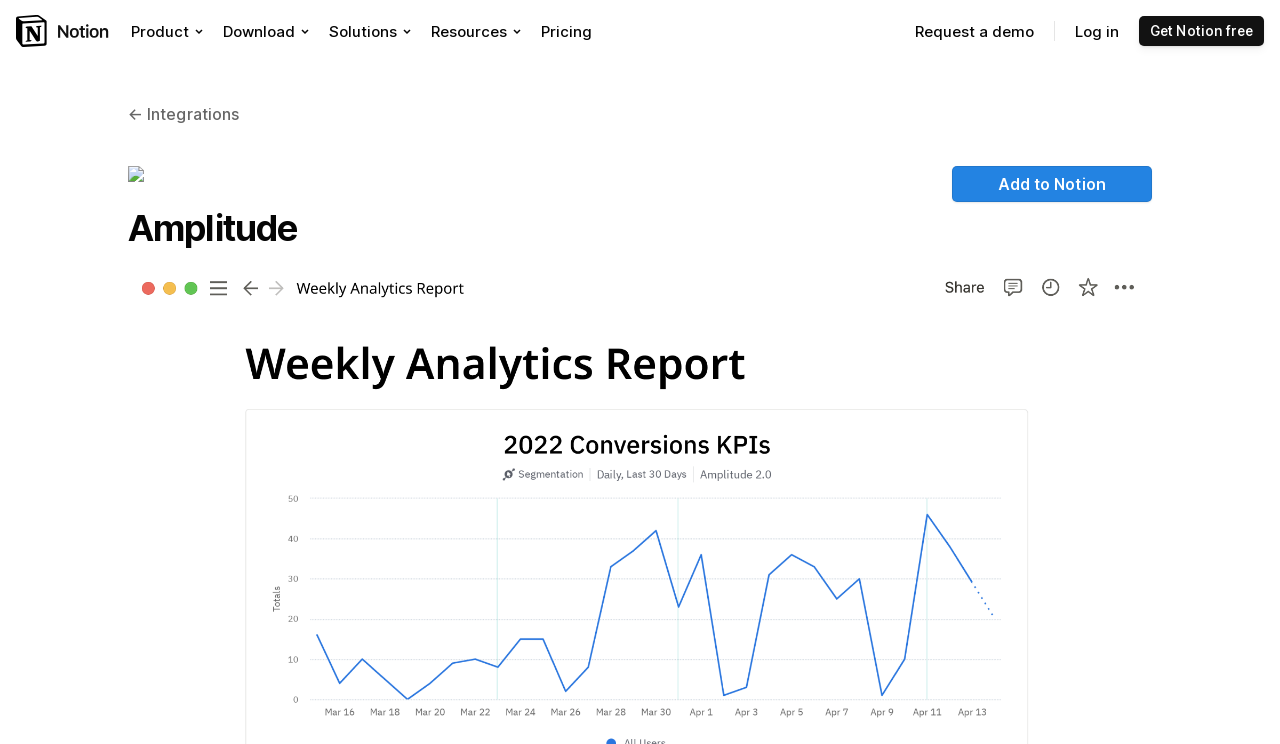What is the name of the product integrated with Notion?
Look at the image and answer the question with a single word or phrase.

Amplitude